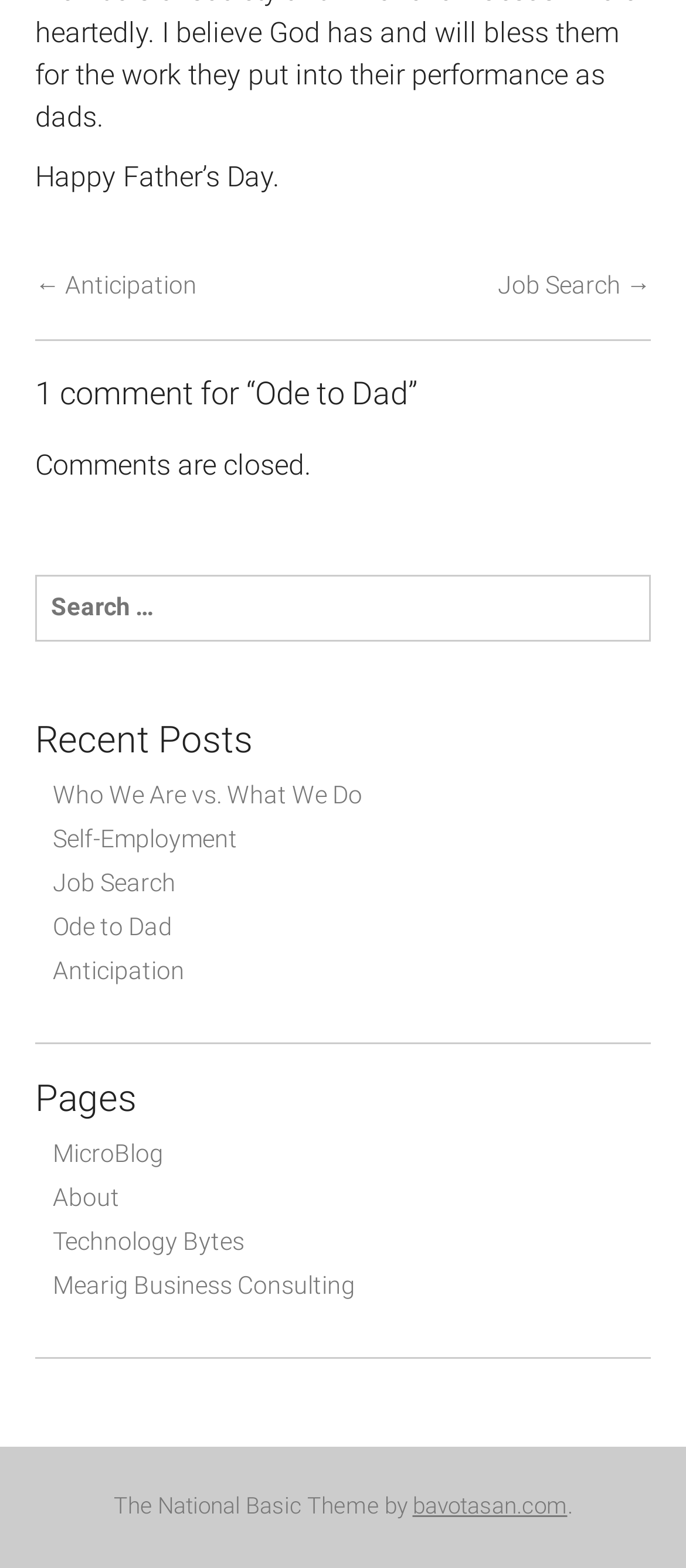Pinpoint the bounding box coordinates of the element to be clicked to execute the instruction: "Check the website's theme information".

[0.165, 0.952, 0.601, 0.969]